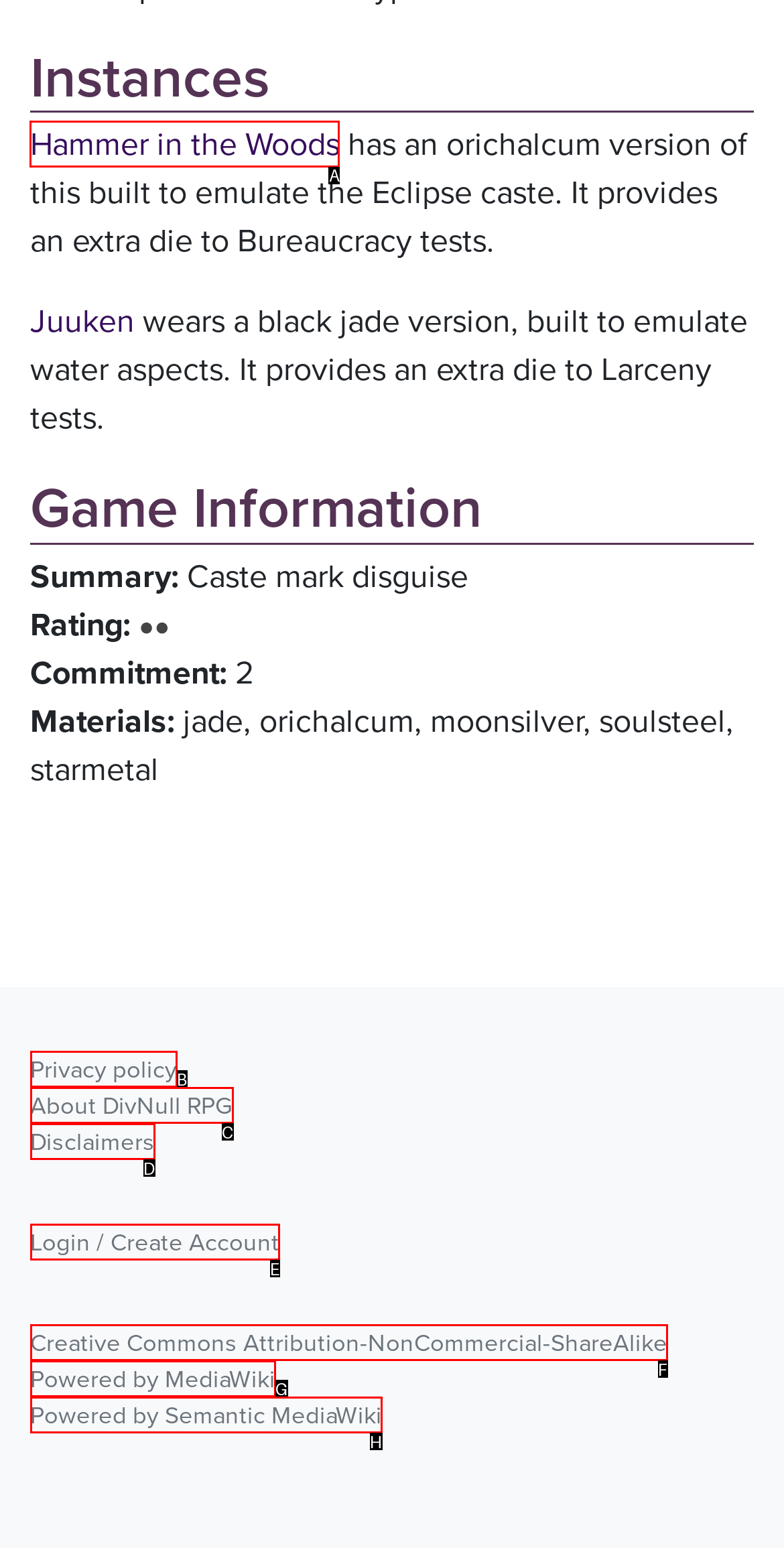Identify the correct HTML element to click for the task: Check out The Most Popular Games This Year. Provide the letter of your choice.

None